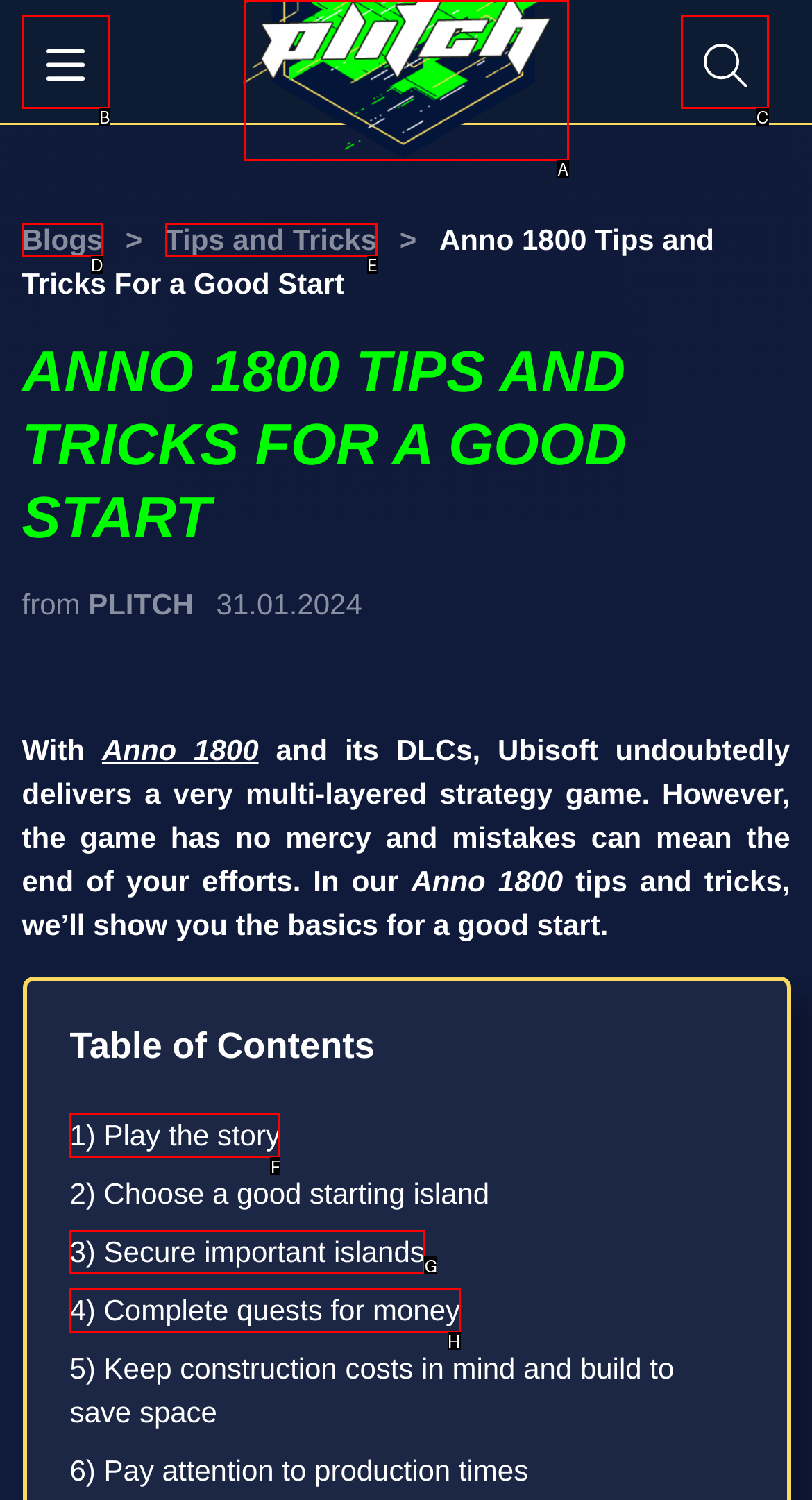Tell me which one HTML element you should click to complete the following task: Go to PLITCH homepage
Answer with the option's letter from the given choices directly.

A